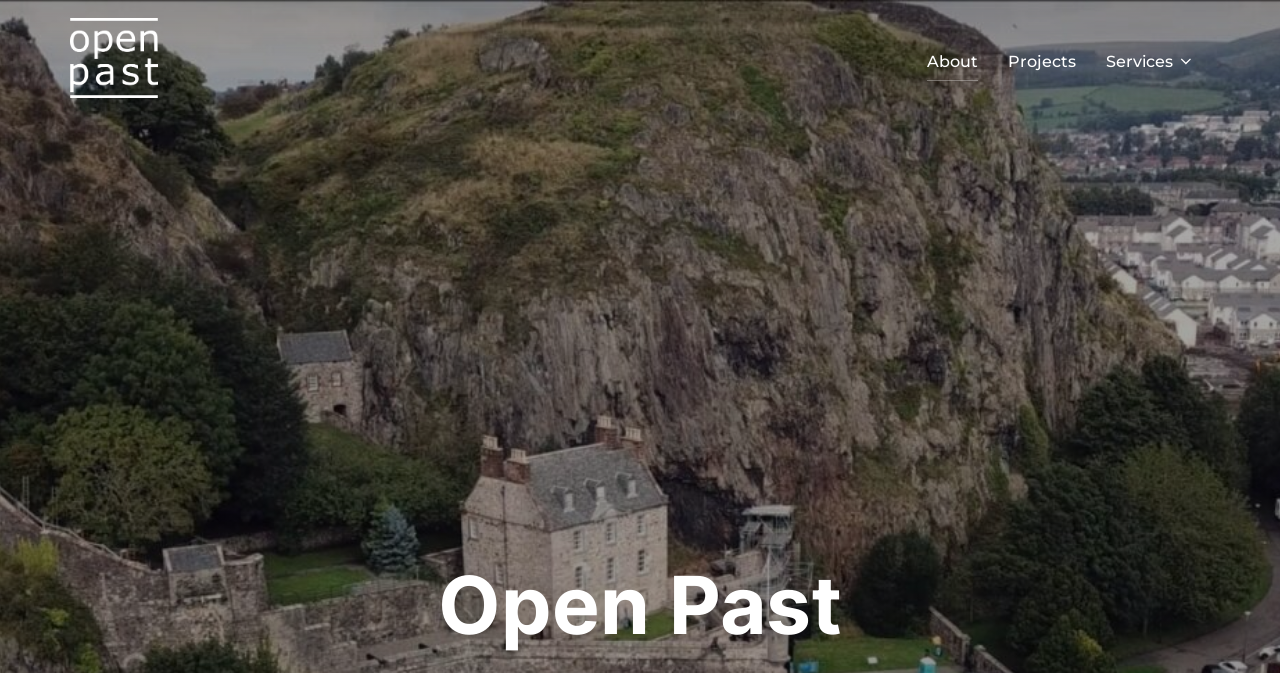How many main menu items are there?
Please answer the question with a single word or phrase, referencing the image.

3